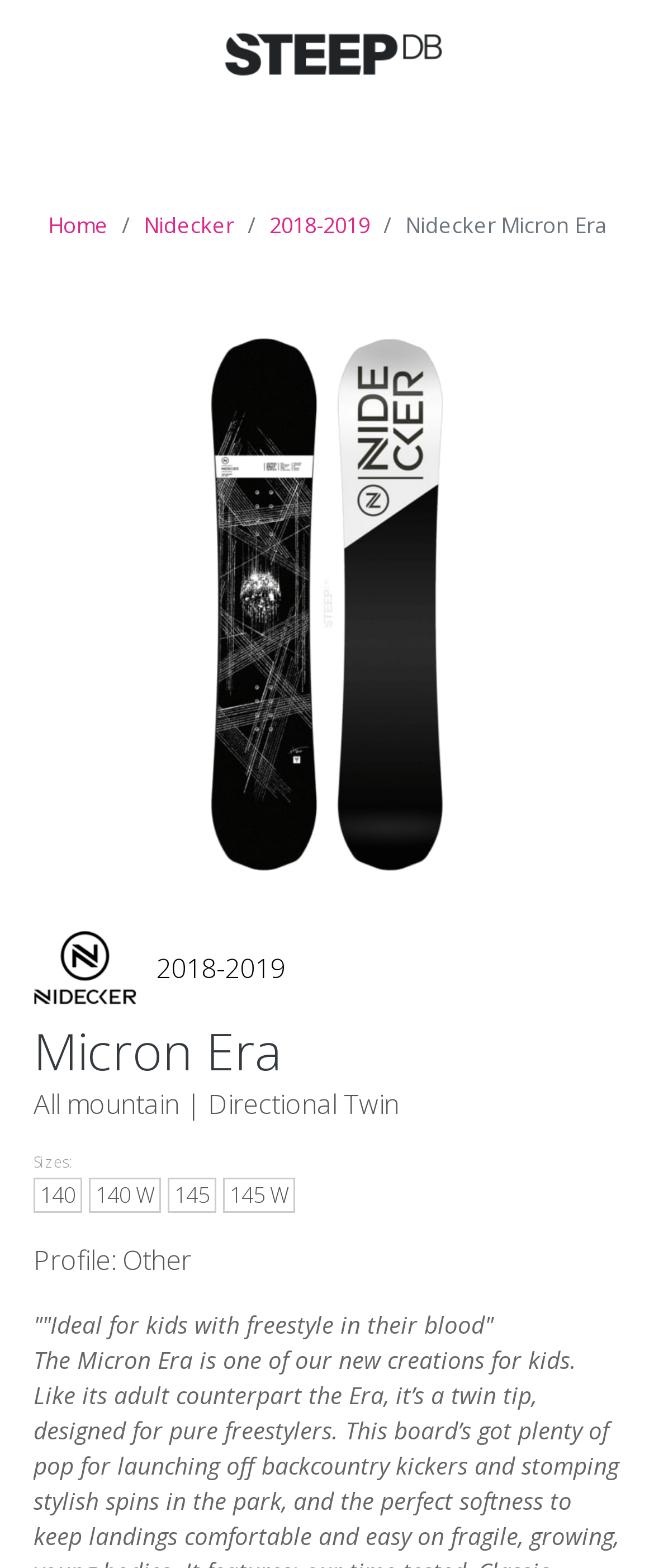Determine the bounding box coordinates of the element's region needed to click to follow the instruction: "Learn more about the Micron Era". Provide these coordinates as four float numbers between 0 and 1, formatted as [left, top, right, bottom].

[0.051, 0.652, 0.949, 0.691]